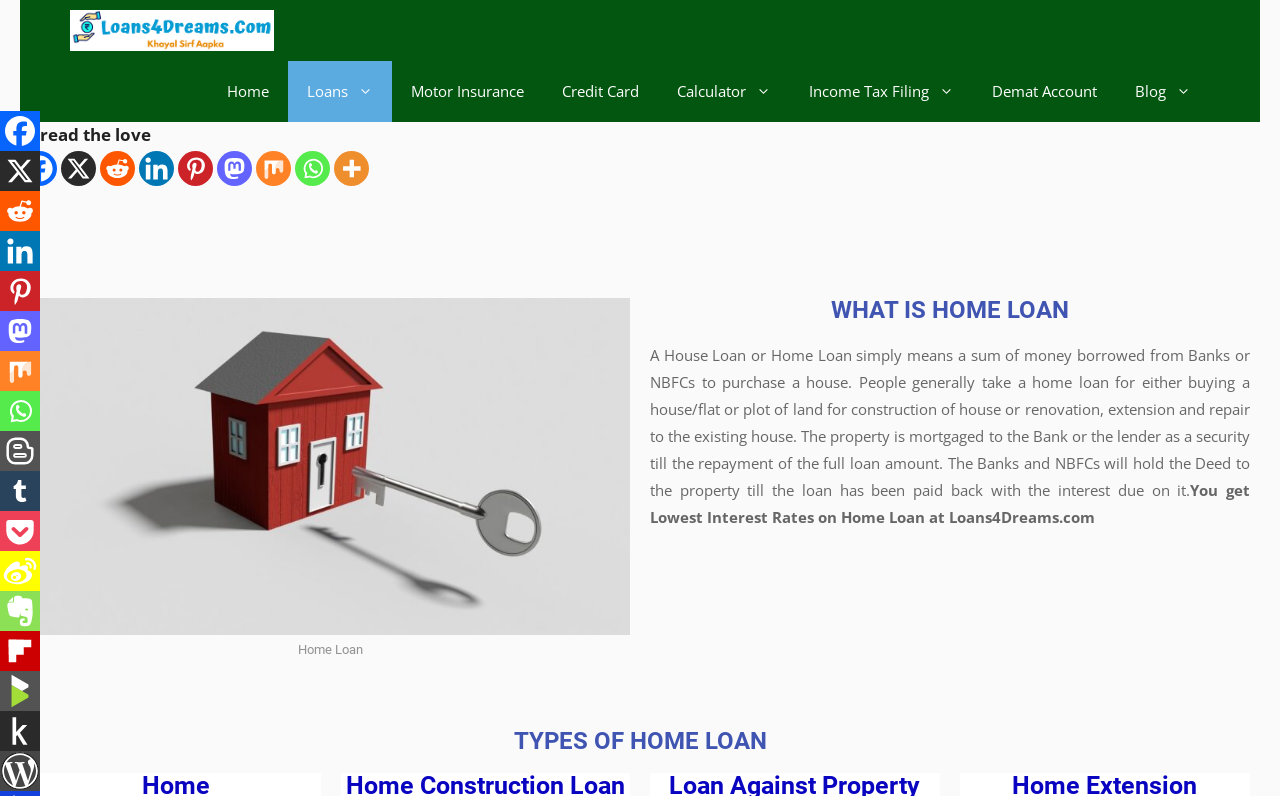What is the benefit of taking a home loan from Loans4Dreams.com?
Answer with a single word or short phrase according to what you see in the image.

Lowest Interest Rates